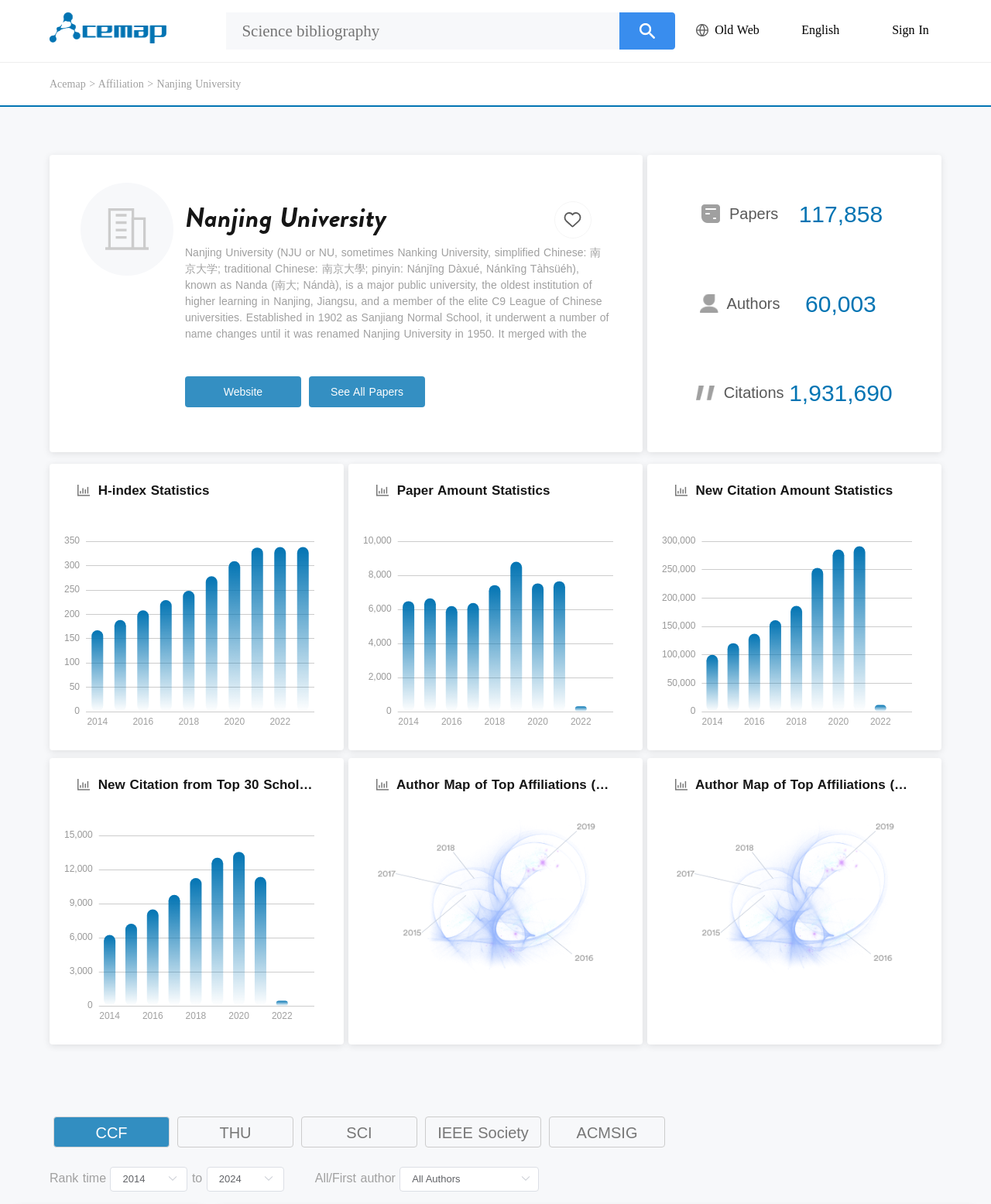Ascertain the bounding box coordinates for the UI element detailed here: "input value="All Authors" placeholder="Select" readonly="readonly"". The coordinates should be provided as [left, top, right, bottom] with each value being a float between 0 and 1.

[0.403, 0.969, 0.544, 0.99]